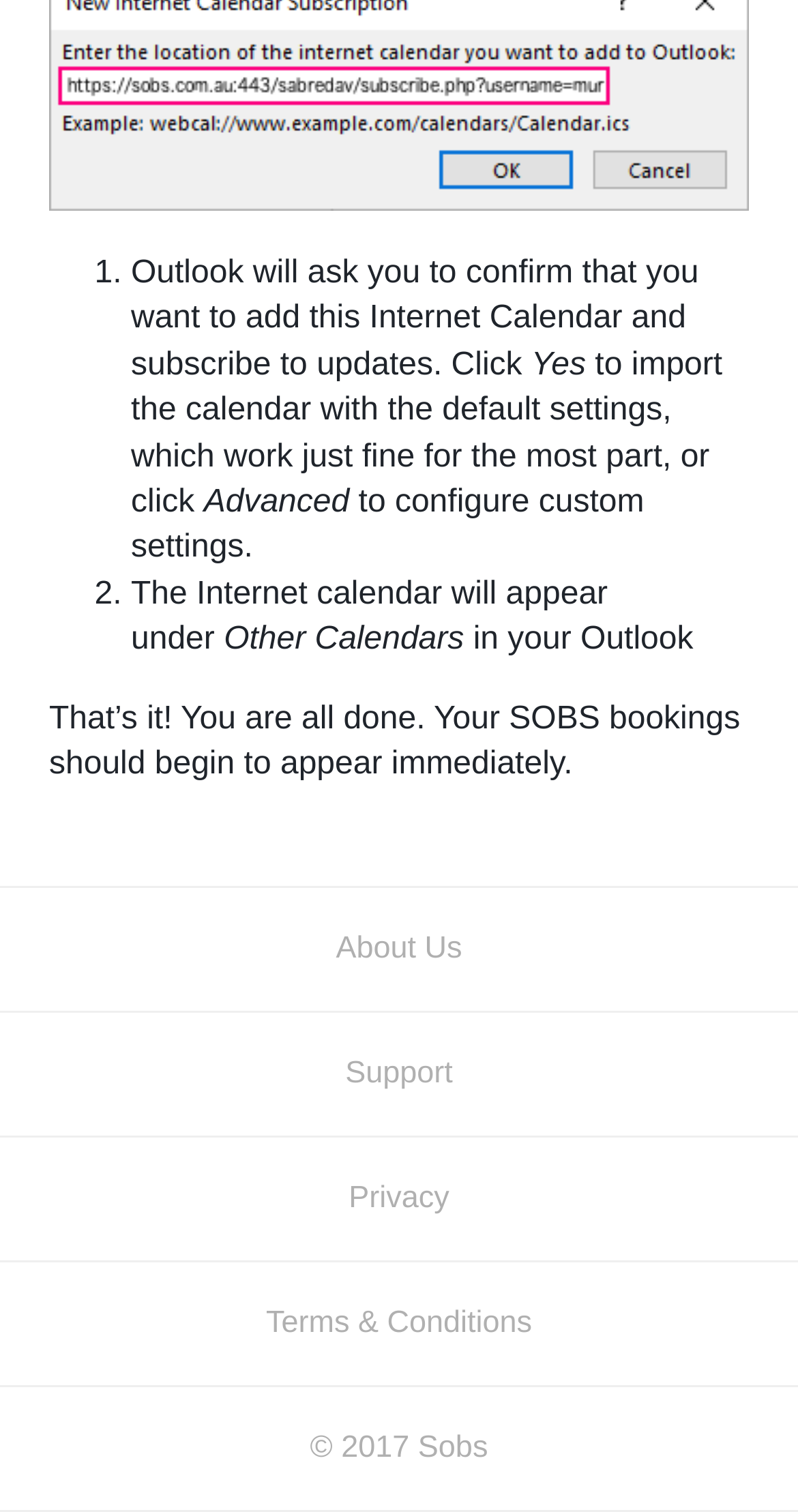Using the webpage screenshot, locate the HTML element that fits the following description and provide its bounding box: "Terms & Conditions".

[0.0, 0.835, 1.0, 0.916]